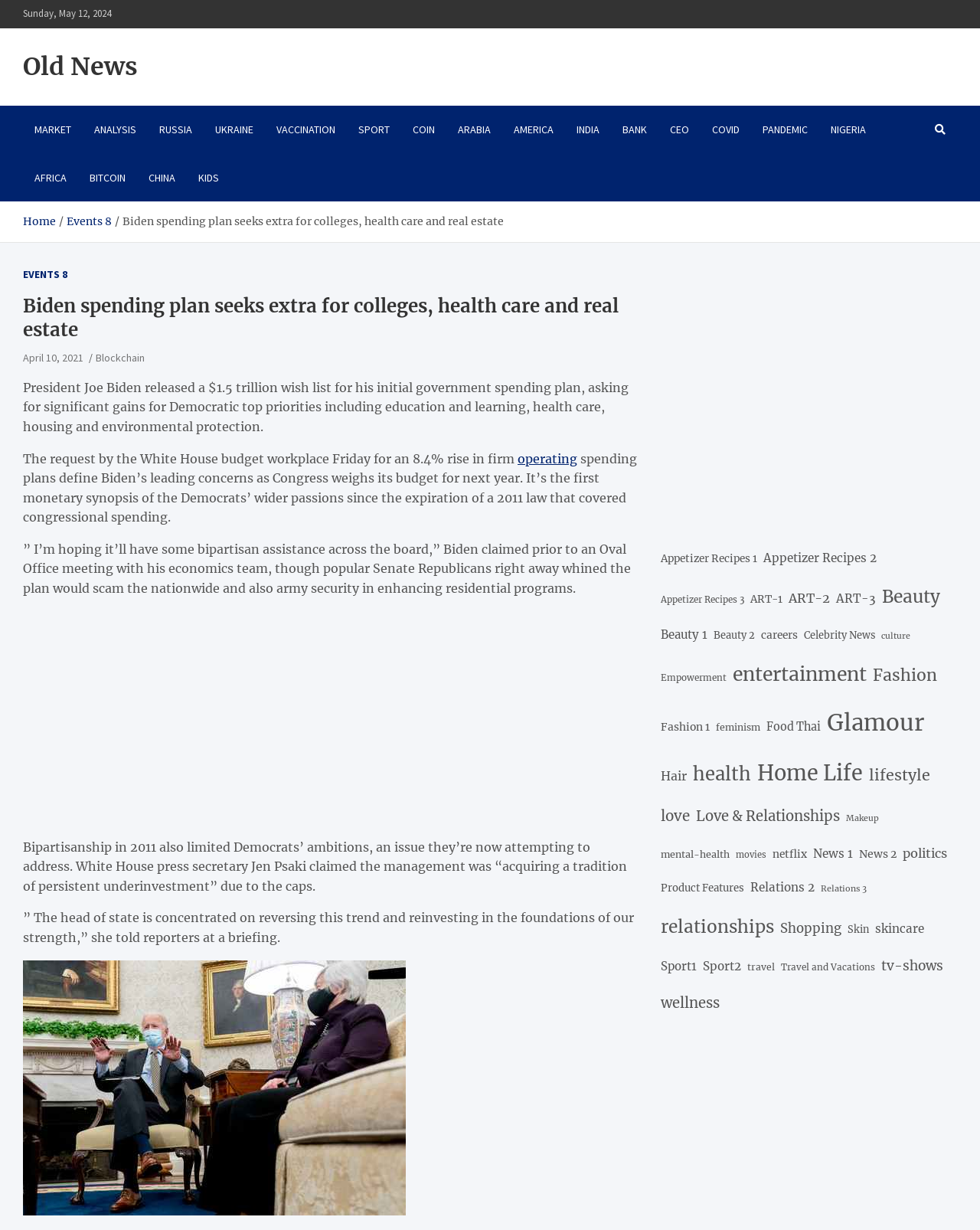Identify and extract the main heading from the webpage.

Biden spending plan seeks extra for colleges, health care and real estate